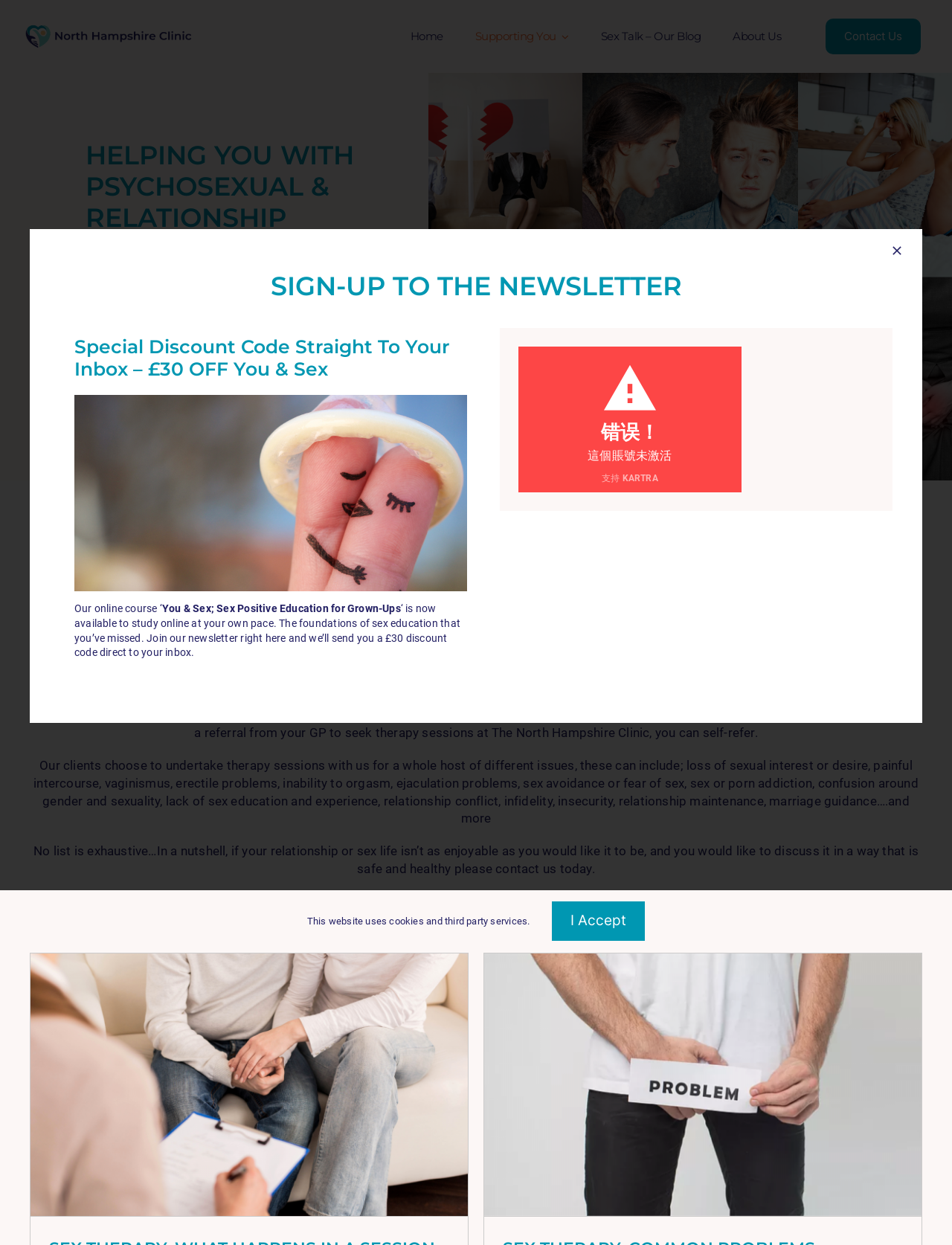Please determine the bounding box coordinates of the element's region to click in order to carry out the following instruction: "Go to Top". The coordinates should be four float numbers between 0 and 1, i.e., [left, top, right, bottom].

[0.904, 0.744, 0.941, 0.765]